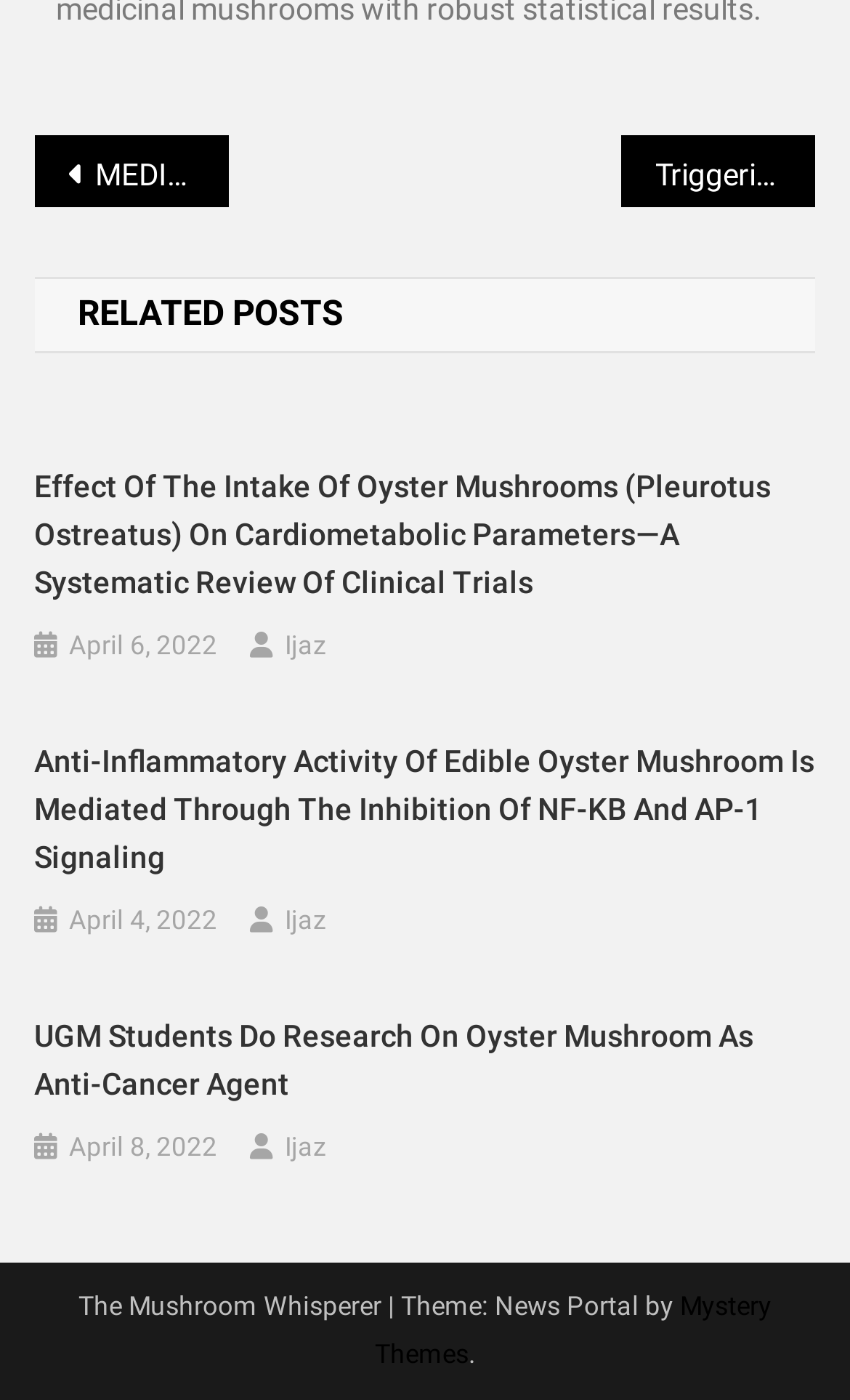Using the description "April 6, 2022April 6, 2022", predict the bounding box of the relevant HTML element.

[0.081, 0.445, 0.256, 0.479]